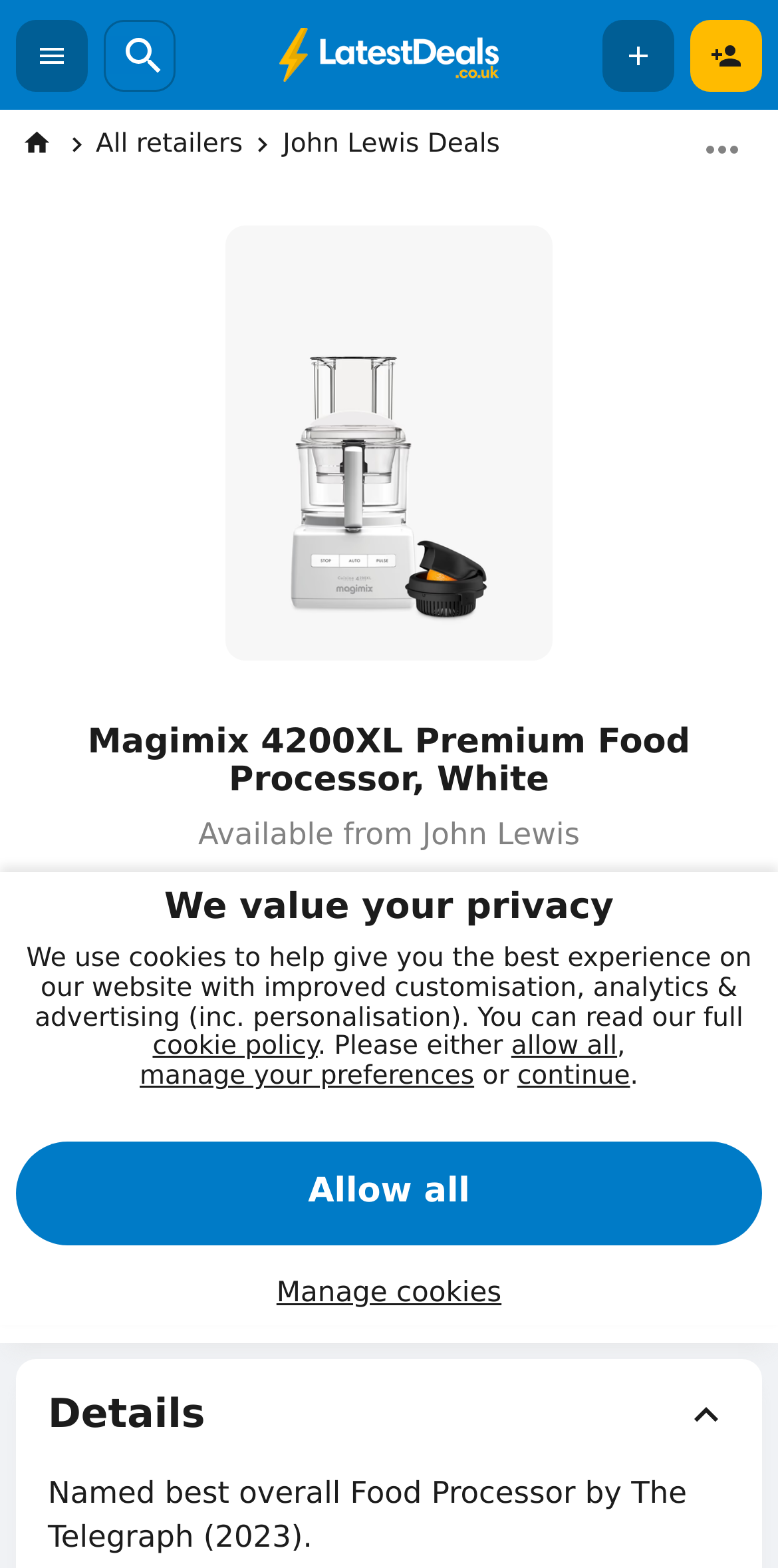Locate the bounding box coordinates of the element that should be clicked to execute the following instruction: "Search for deals".

[0.133, 0.012, 0.226, 0.058]